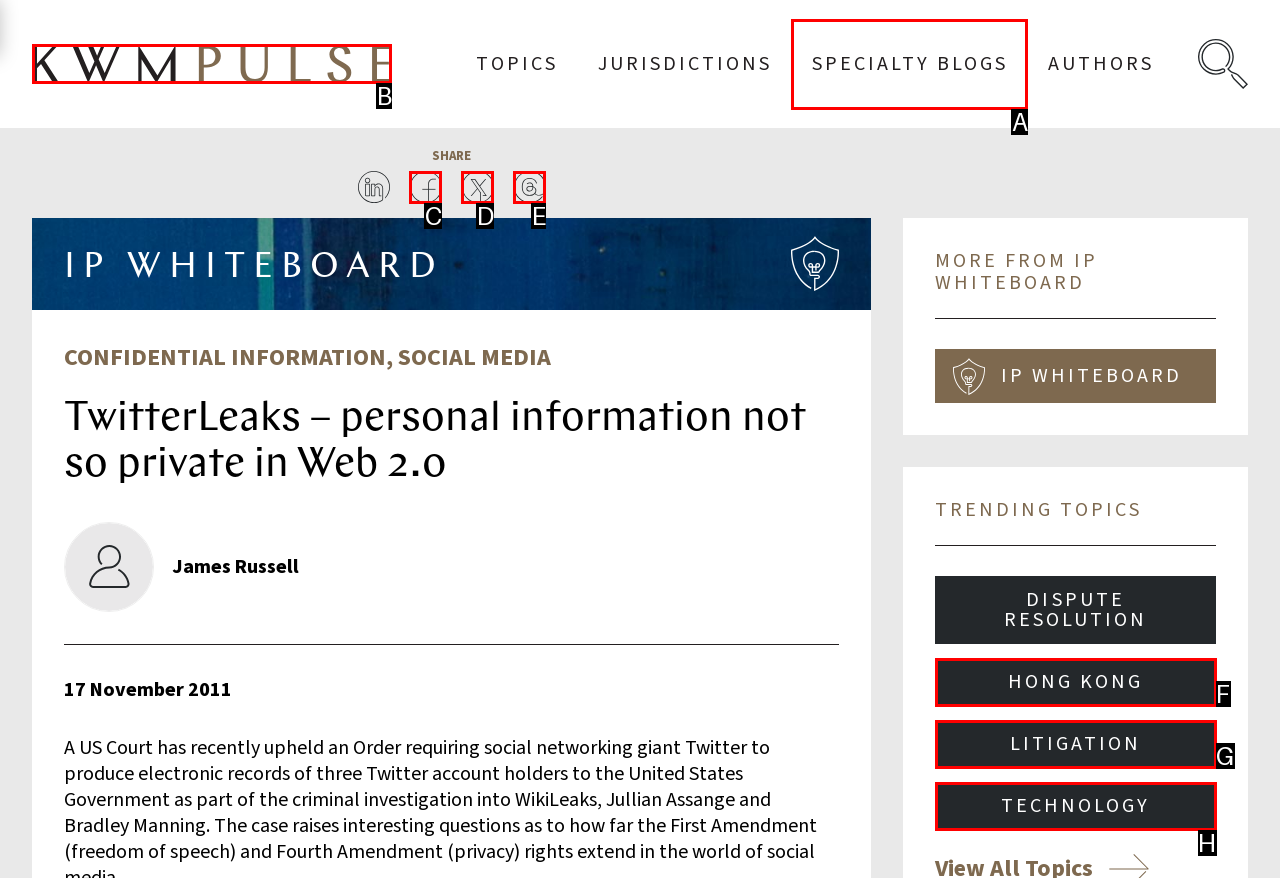Given the task: Click on King & Wood Mallesons Pulse, indicate which boxed UI element should be clicked. Provide your answer using the letter associated with the correct choice.

B